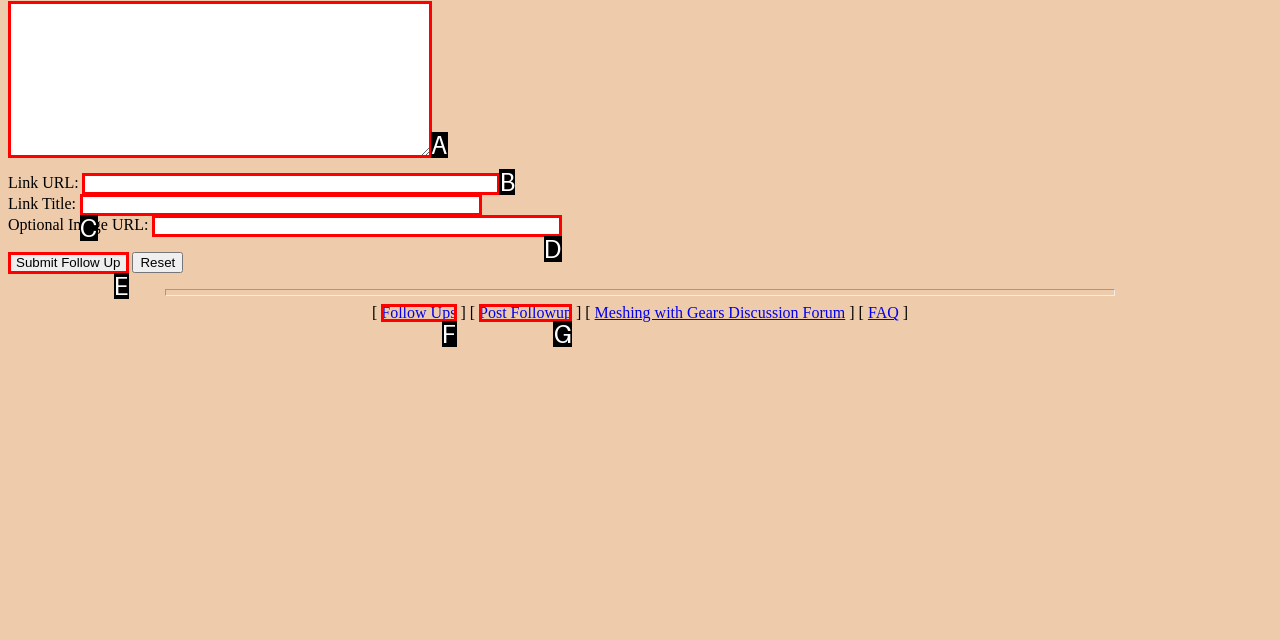Determine which HTML element best fits the description: Service Points
Answer directly with the letter of the matching option from the available choices.

None